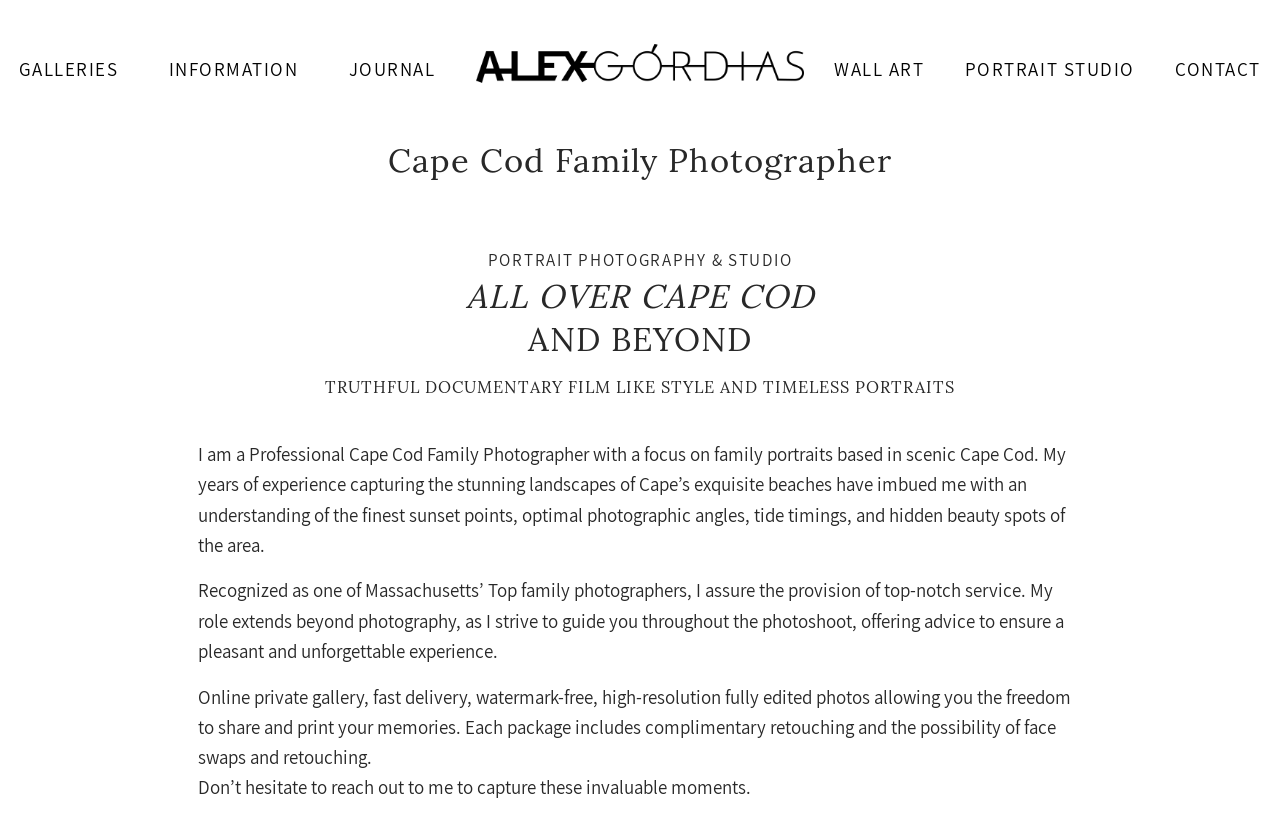What is included in each package?
Carefully analyze the image and provide a detailed answer to the question.

Based on the webpage, each package offered by Alex Gordias includes complimentary retouching, as well as online private gallery, fast delivery, watermark-free, high-resolution fully edited photos, and the possibility of face swaps and retouching.